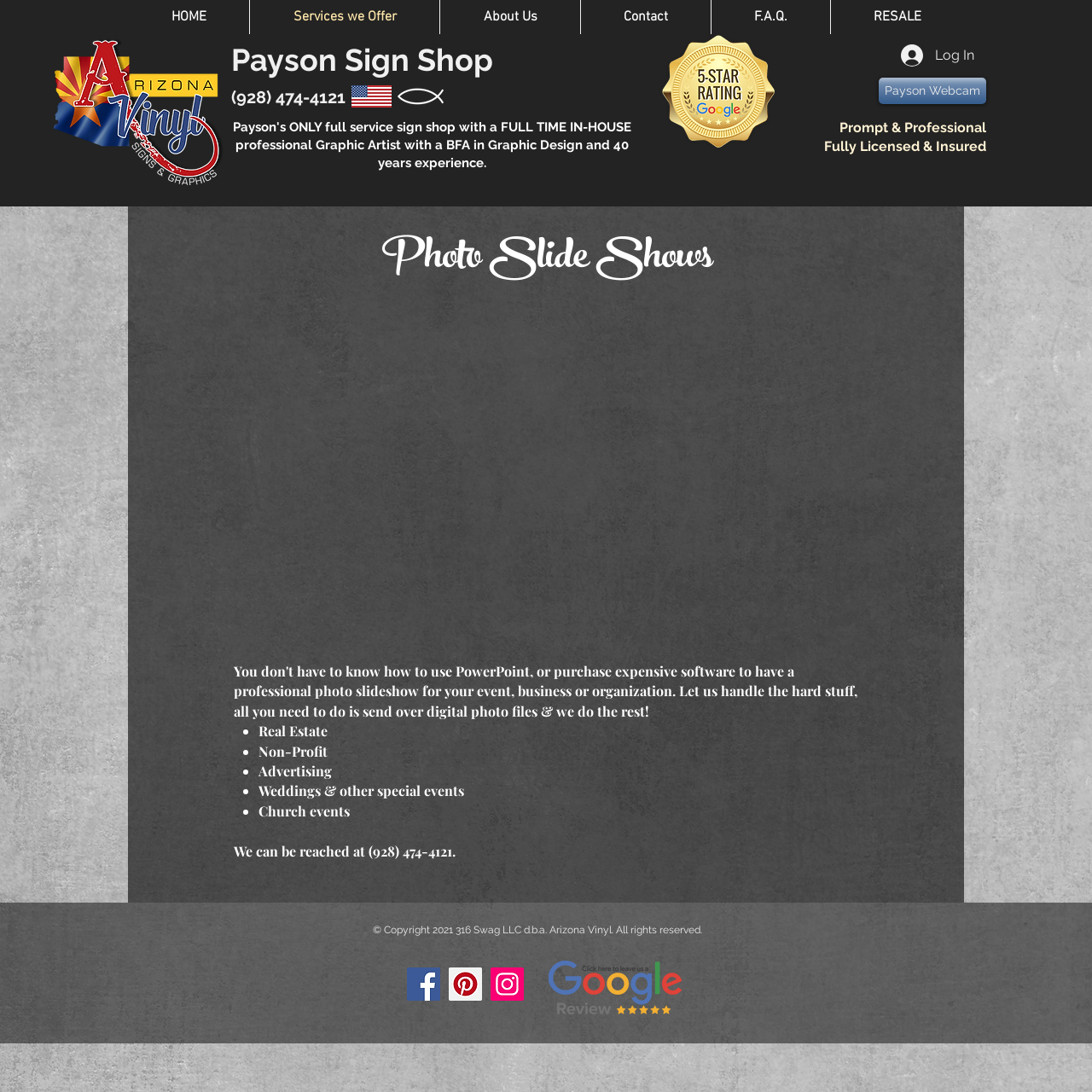Find the bounding box coordinates of the element to click in order to complete this instruction: "Click on the HOME link". The bounding box coordinates must be four float numbers between 0 and 1, denoted as [left, top, right, bottom].

[0.117, 0.0, 0.228, 0.031]